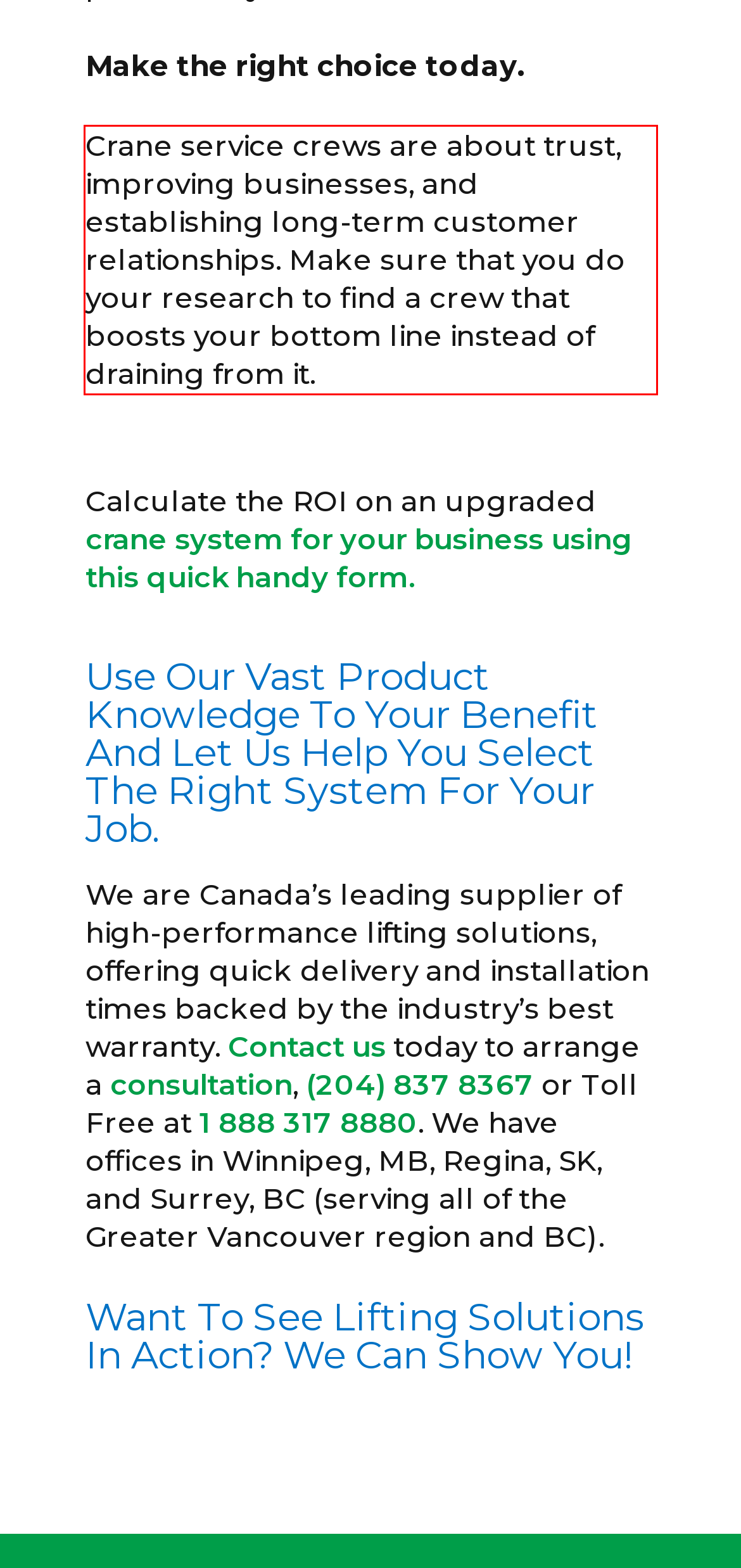Your task is to recognize and extract the text content from the UI element enclosed in the red bounding box on the webpage screenshot.

Crane service crews are about trust, improving businesses, and establishing long-term customer relationships. Make sure that you do your research to find a crew that boosts your bottom line instead of draining from it.